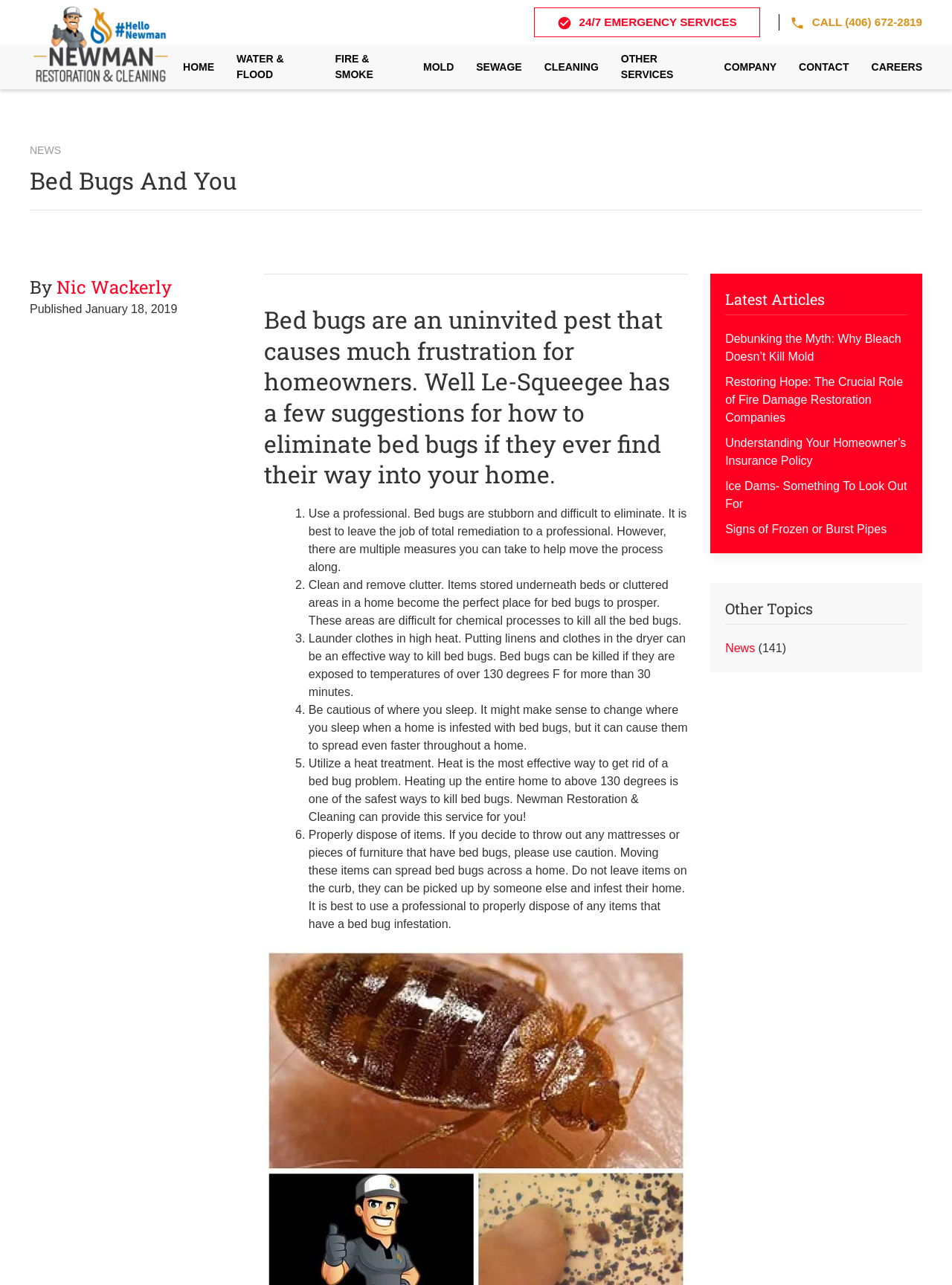Pinpoint the bounding box coordinates of the element that must be clicked to accomplish the following instruction: "Learn about water and flood services". The coordinates should be in the format of four float numbers between 0 and 1, i.e., [left, top, right, bottom].

[0.237, 0.035, 0.34, 0.069]